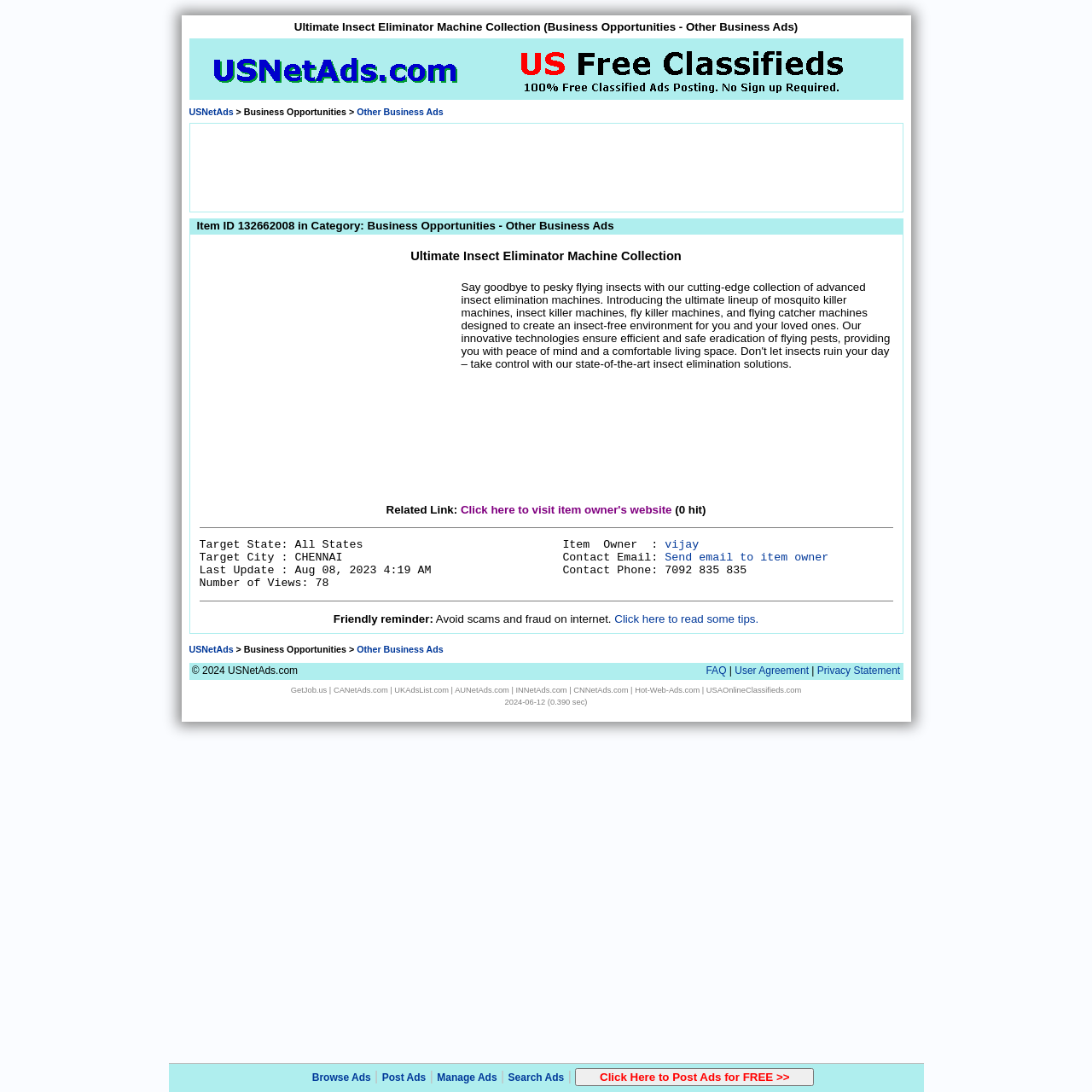Predict the bounding box coordinates for the UI element described as: "Send email to item owner". The coordinates should be four float numbers between 0 and 1, presented as [left, top, right, bottom].

[0.609, 0.505, 0.759, 0.517]